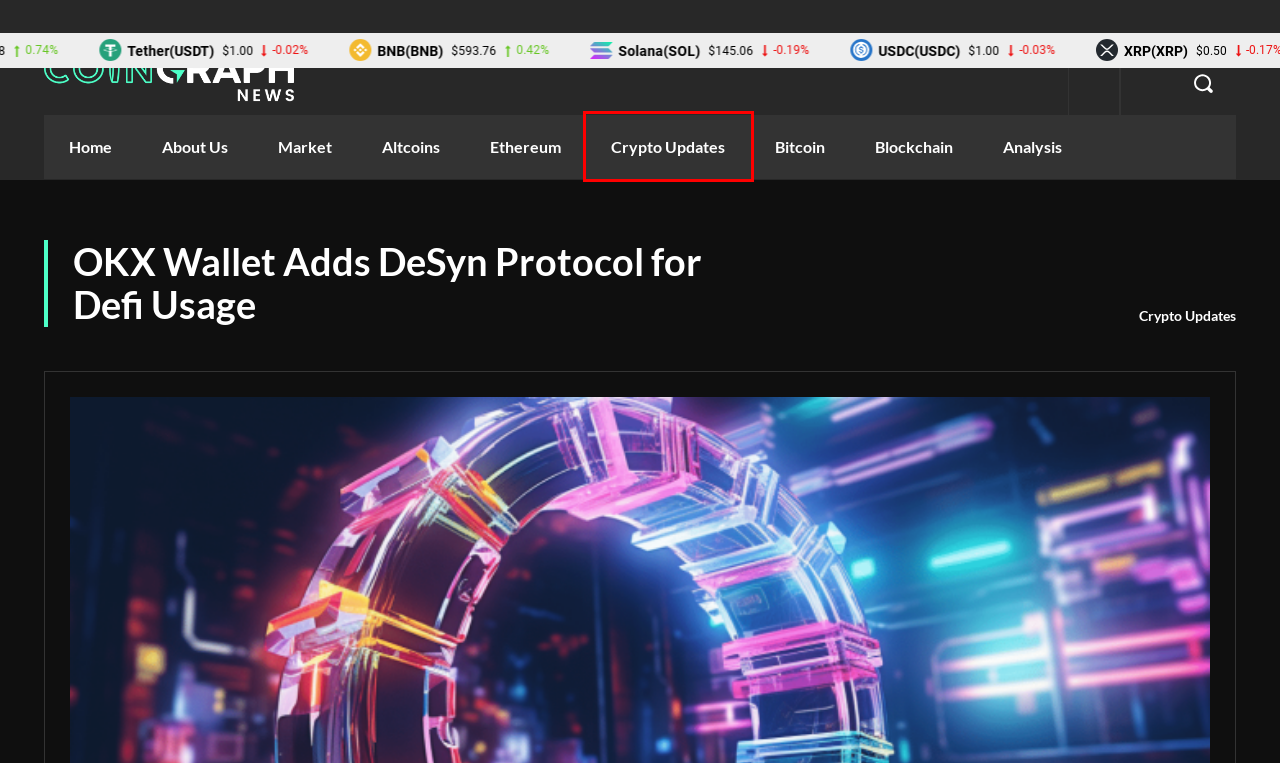You are provided with a screenshot of a webpage highlighting a UI element with a red bounding box. Choose the most suitable webpage description that matches the new page after clicking the element in the bounding box. Here are the candidates:
A. About Us
B. Bitcoin
C. Ethereum
D. Market
E. Analysis
F. Coingraph | Premier Source of Crypto & Financial News.
G. Altcoins
H. Crypto Updates

H